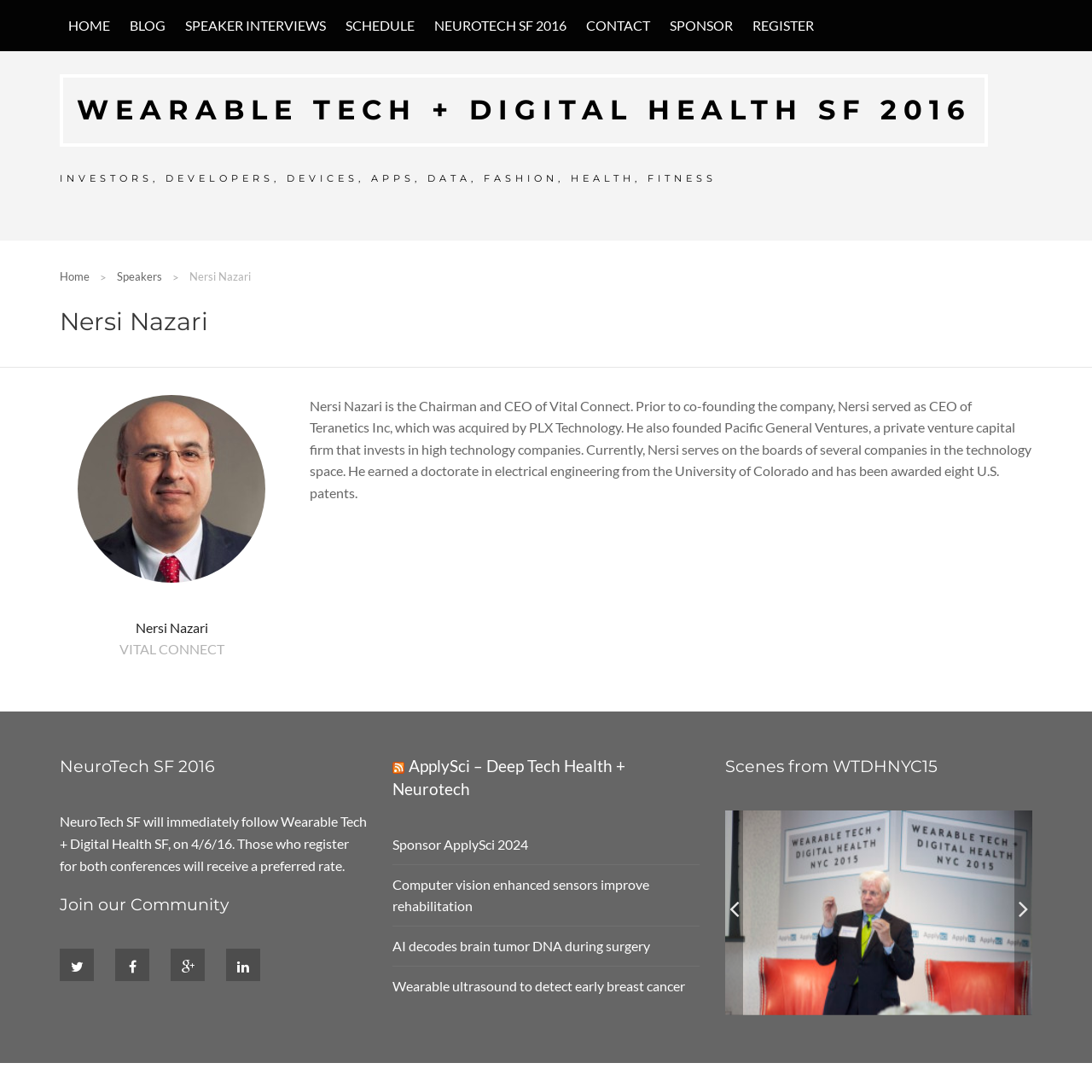Determine the bounding box coordinates of the region that needs to be clicked to achieve the task: "View Nersi Nazari's profile".

[0.173, 0.247, 0.23, 0.259]